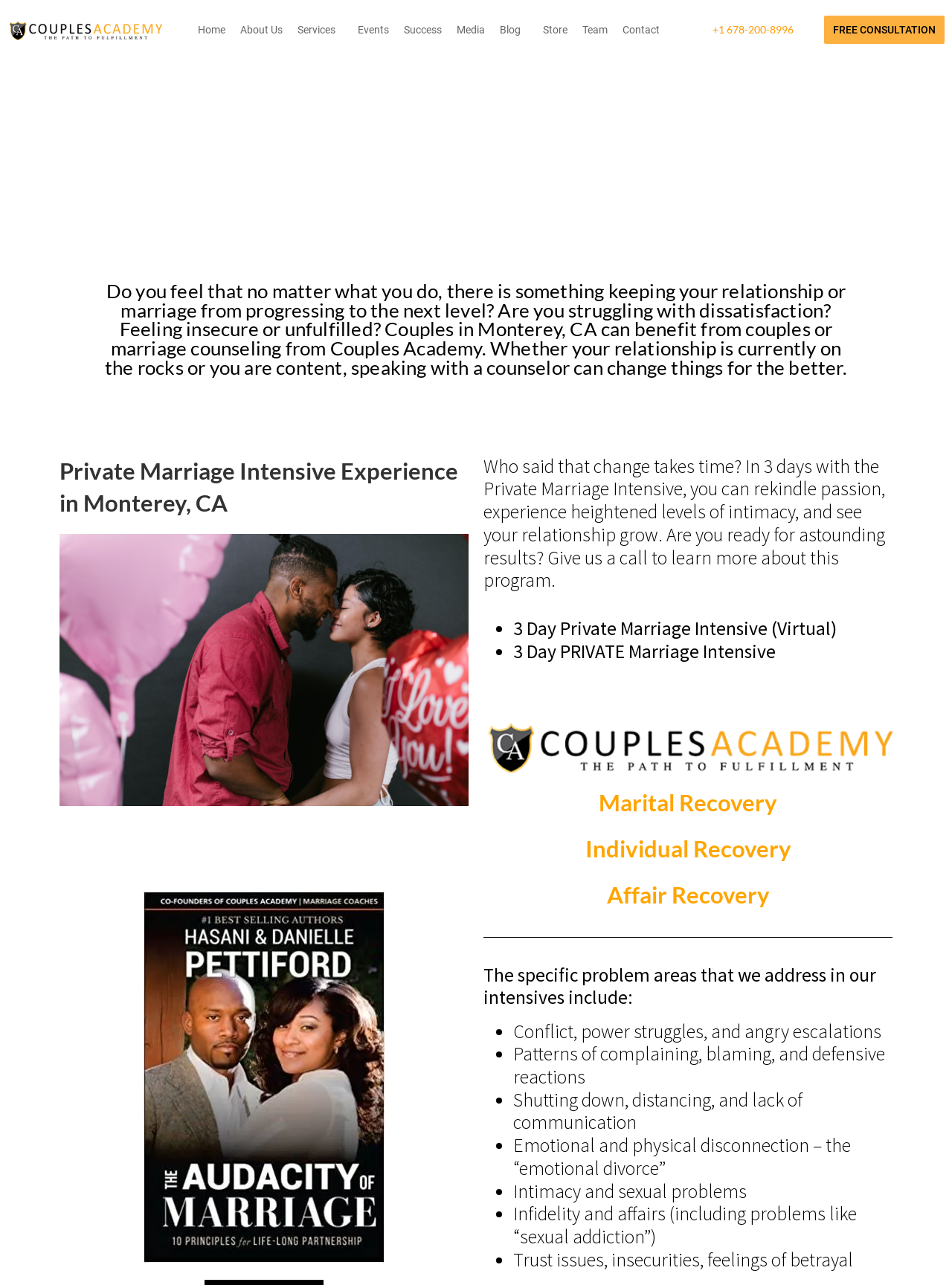Pinpoint the bounding box coordinates of the clickable area needed to execute the instruction: "Read about 'Marital Recovery'". The coordinates should be specified as four float numbers between 0 and 1, i.e., [left, top, right, bottom].

[0.508, 0.613, 0.938, 0.637]